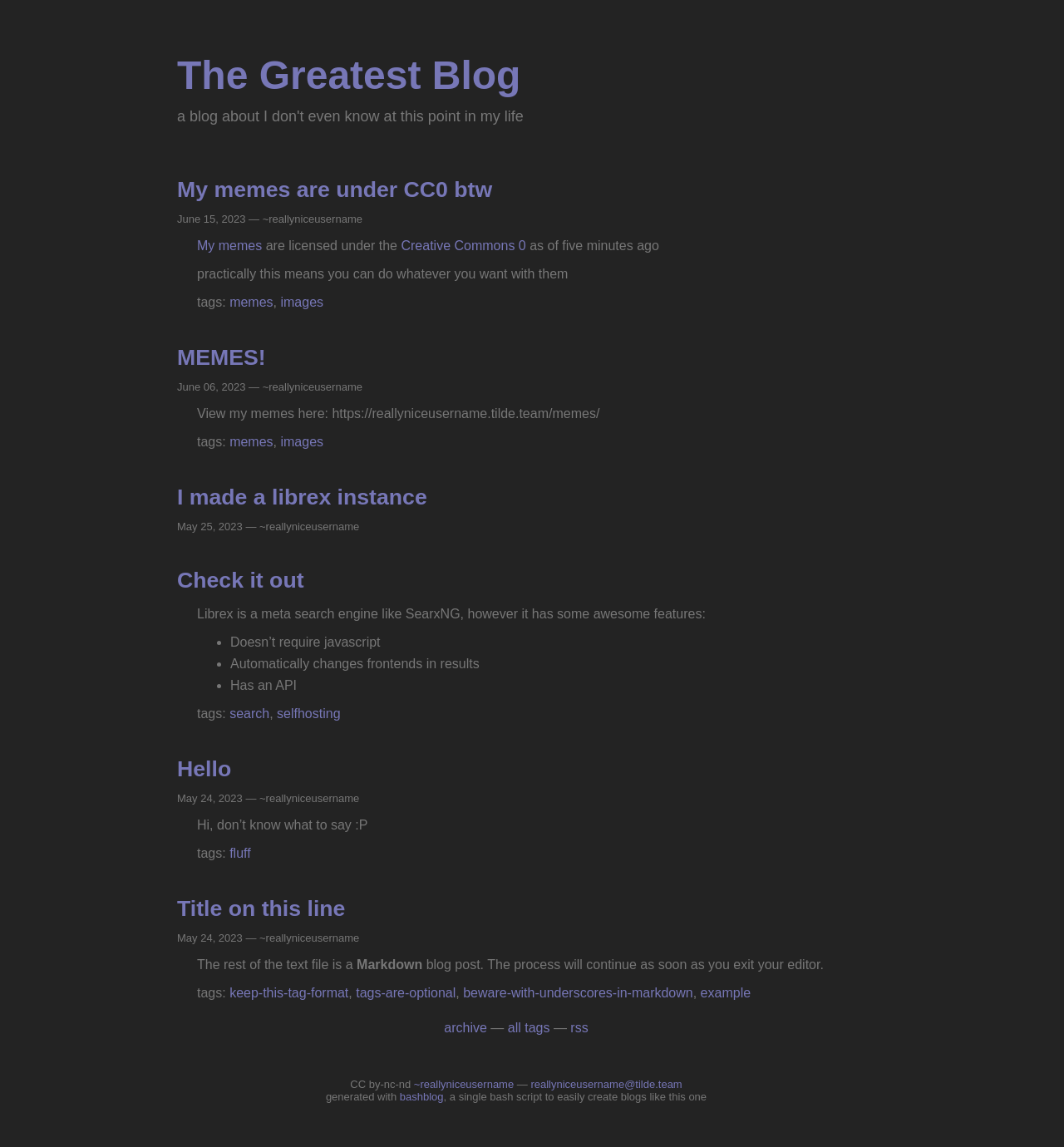Find the bounding box of the web element that fits this description: "I made a librex instance".

[0.166, 0.422, 0.401, 0.444]